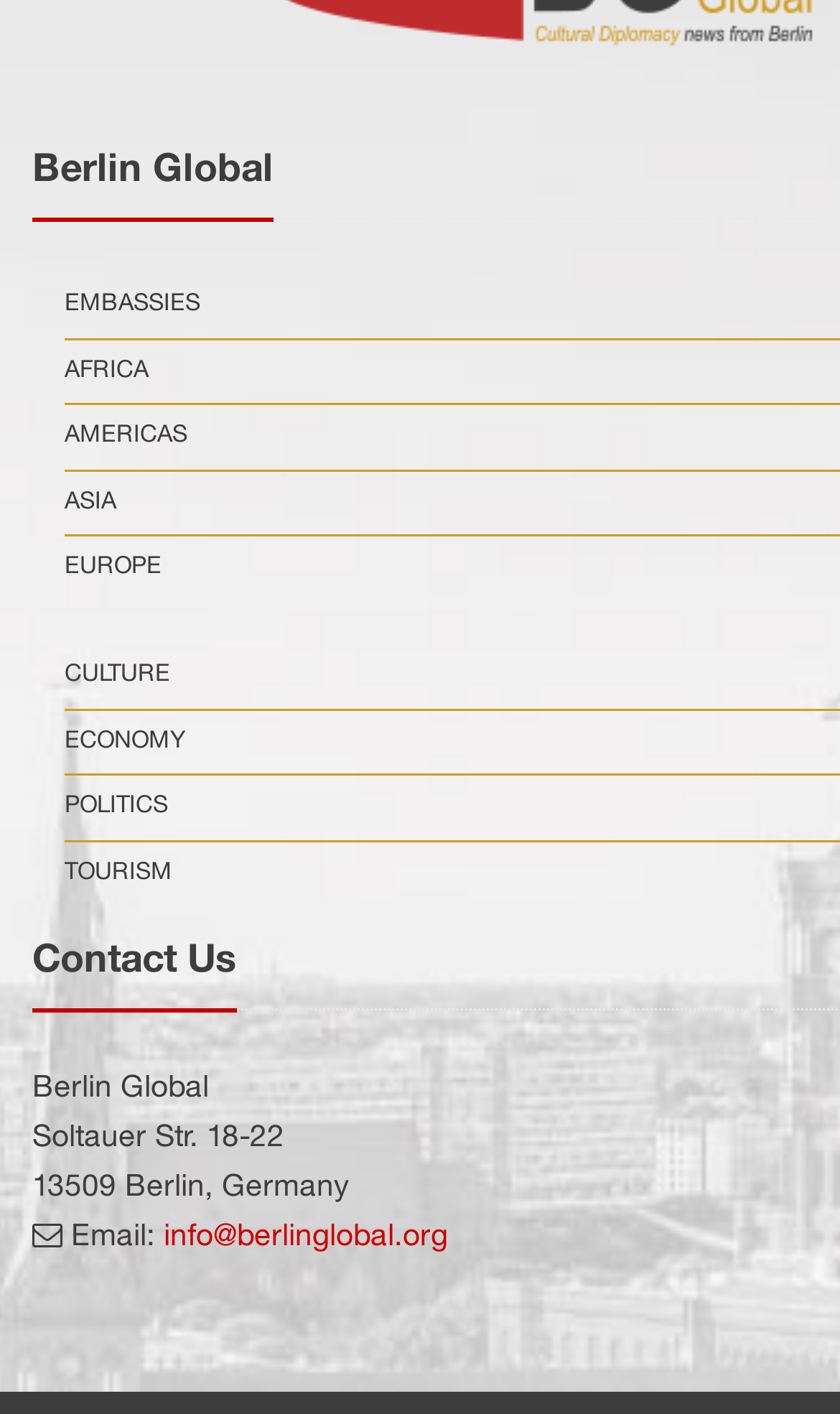Refer to the element description Asia and identify the corresponding bounding box in the screenshot. Format the coordinates as (top-left x, top-left y, bottom-right x, bottom-right y) with values in the range of 0 to 1.

[0.077, 0.334, 0.138, 0.379]